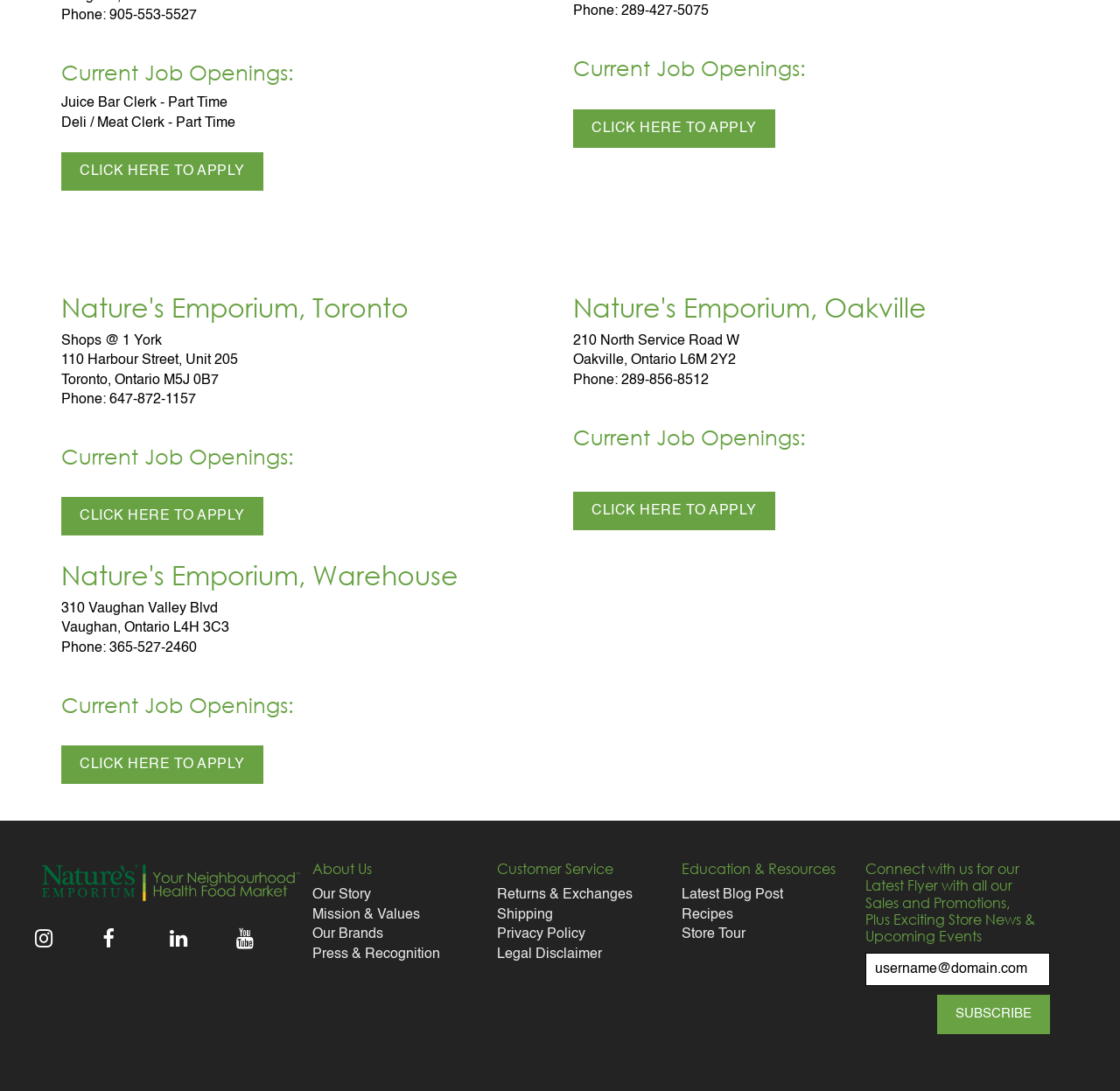Provide a brief response using a word or short phrase to this question:
What is the purpose of the textbox at the bottom of the webpage?

Subscribe to newsletter